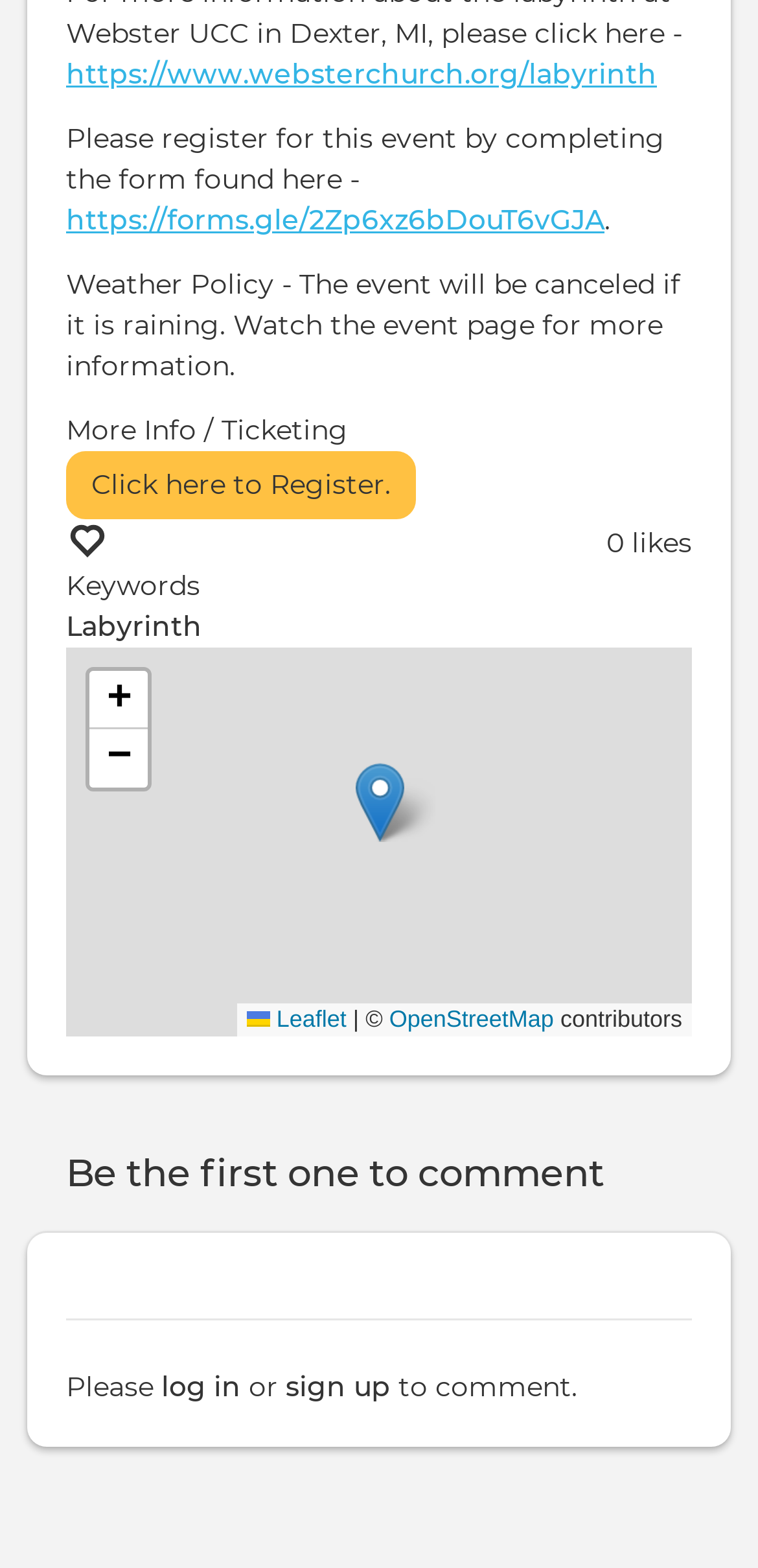Respond with a single word or phrase for the following question: 
What is required to comment on the event?

Log in or sign up